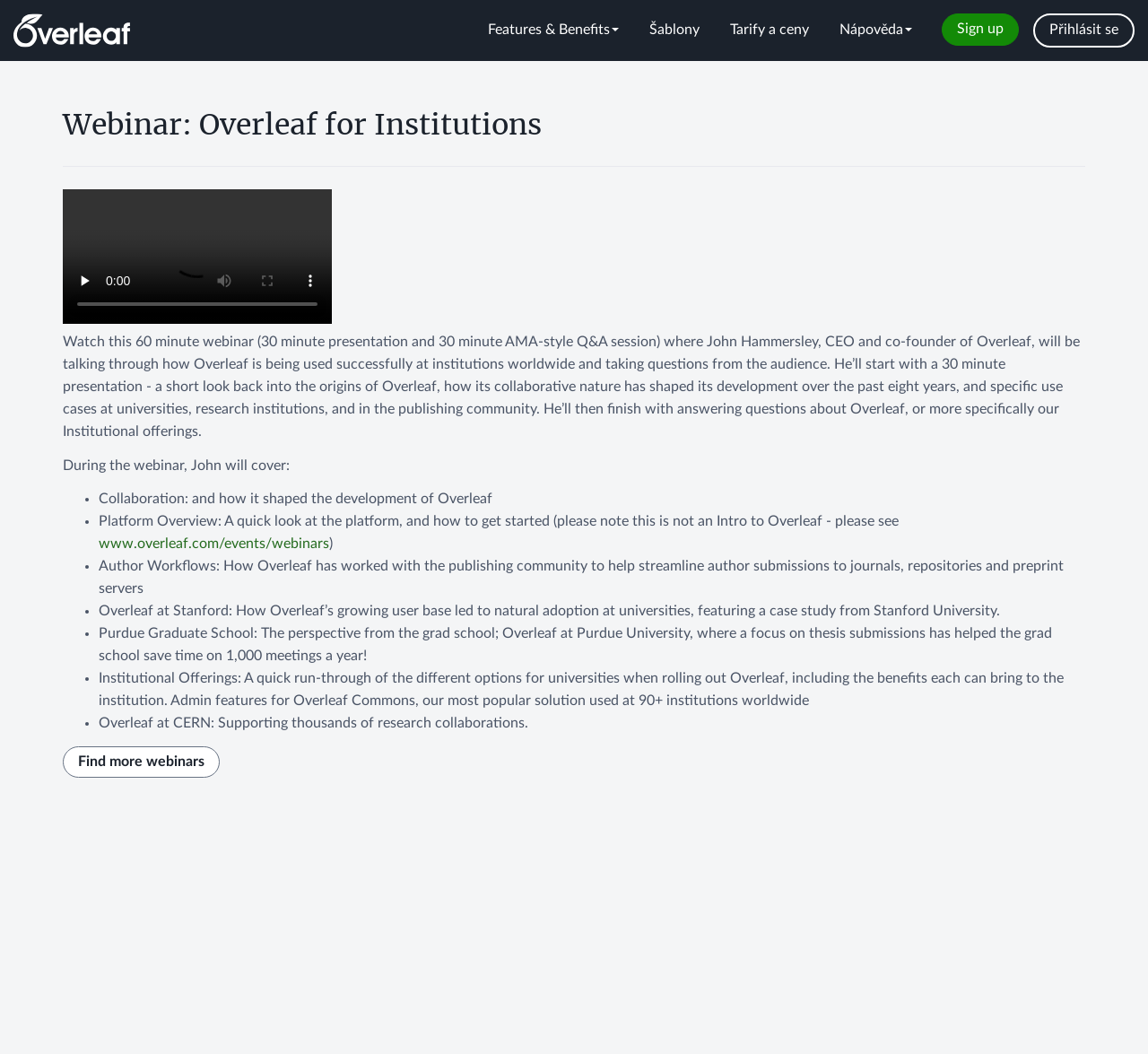Please respond to the question with a concise word or phrase:
What is the topic of the webinar?

Overleaf for Institutions